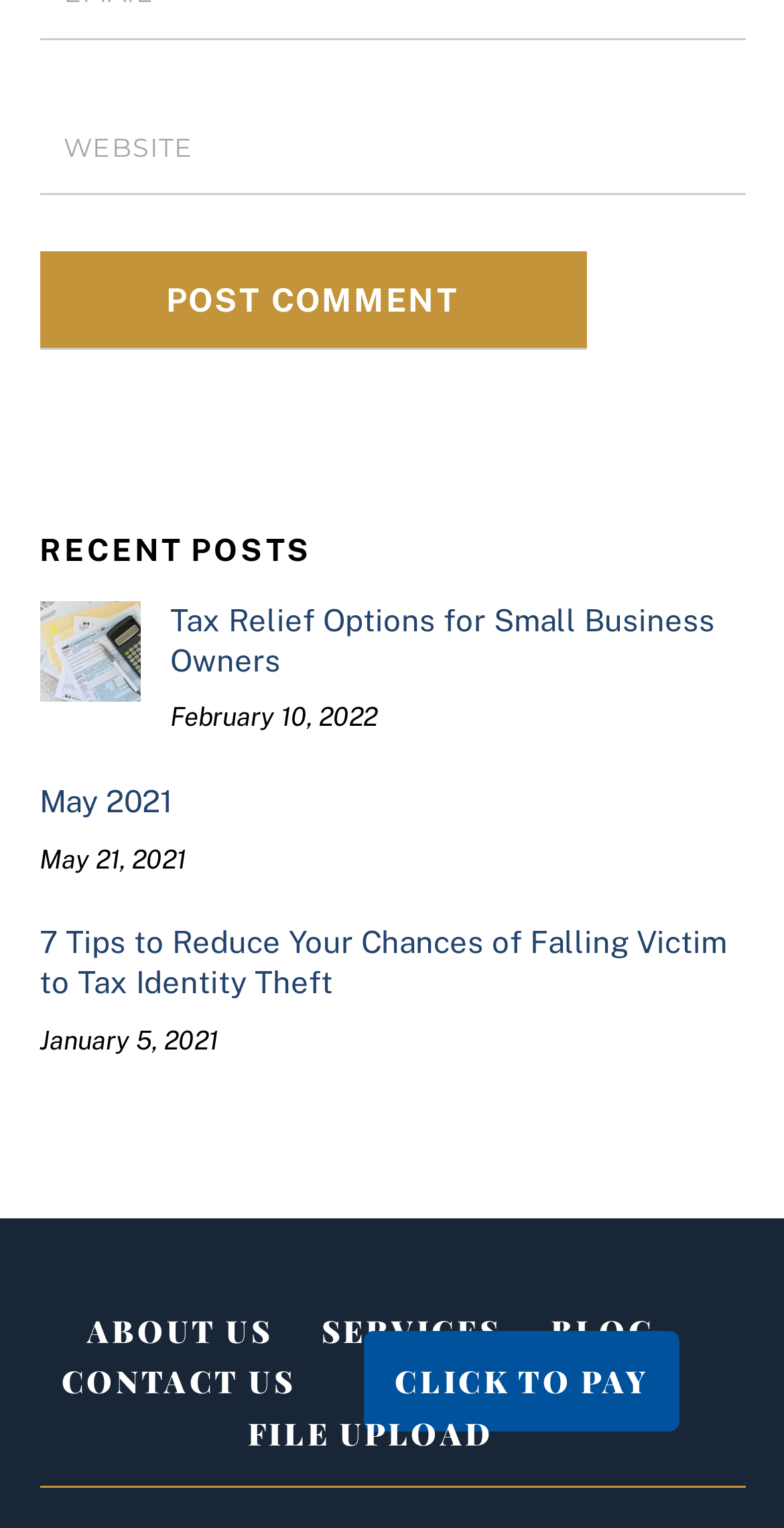Answer the question below with a single word or a brief phrase: 
What is the purpose of the 'Post Comment' button?

Submit comment